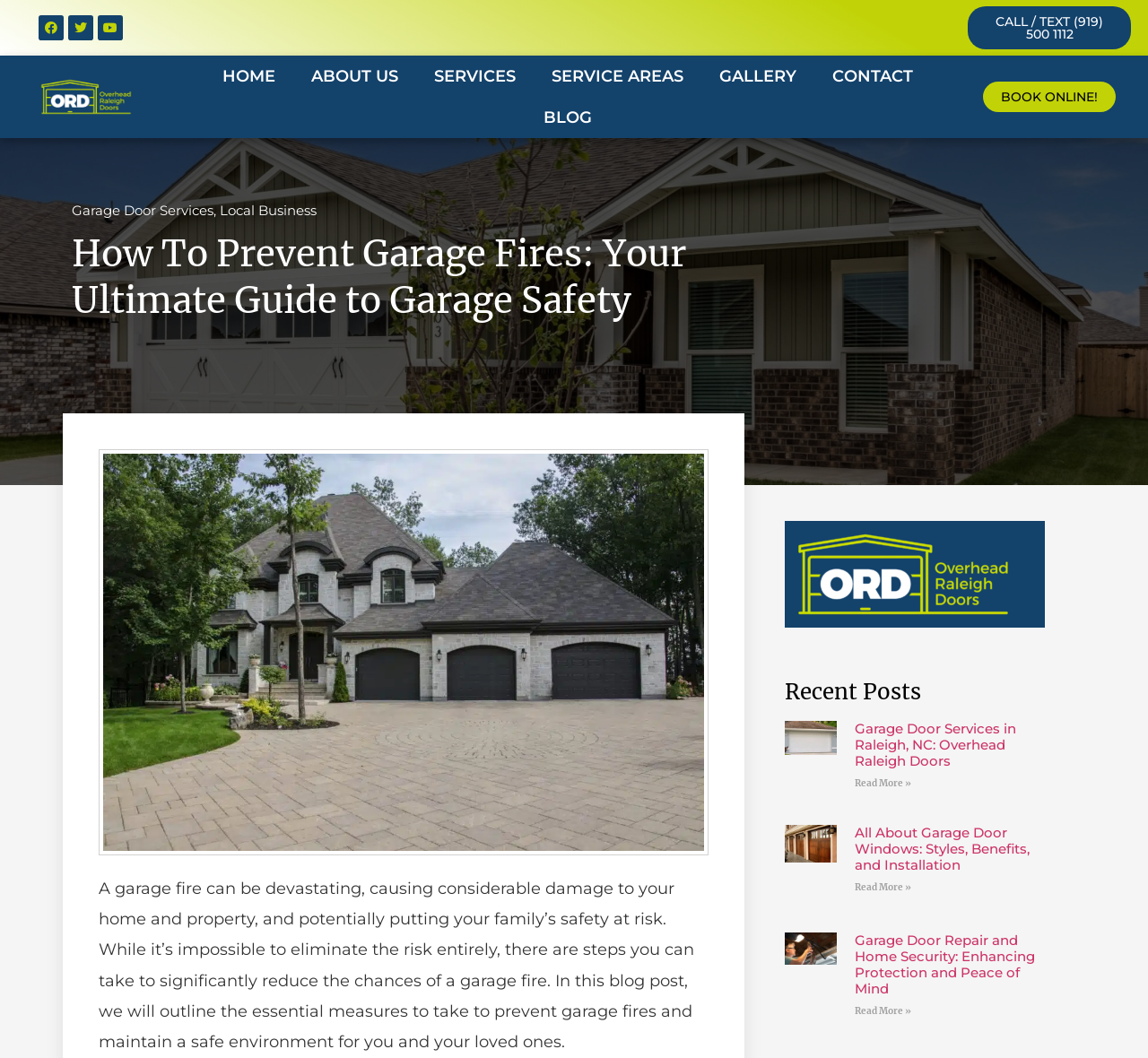Find the primary header on the webpage and provide its text.

How To Prevent Garage Fires: Your Ultimate Guide to Garage Safety